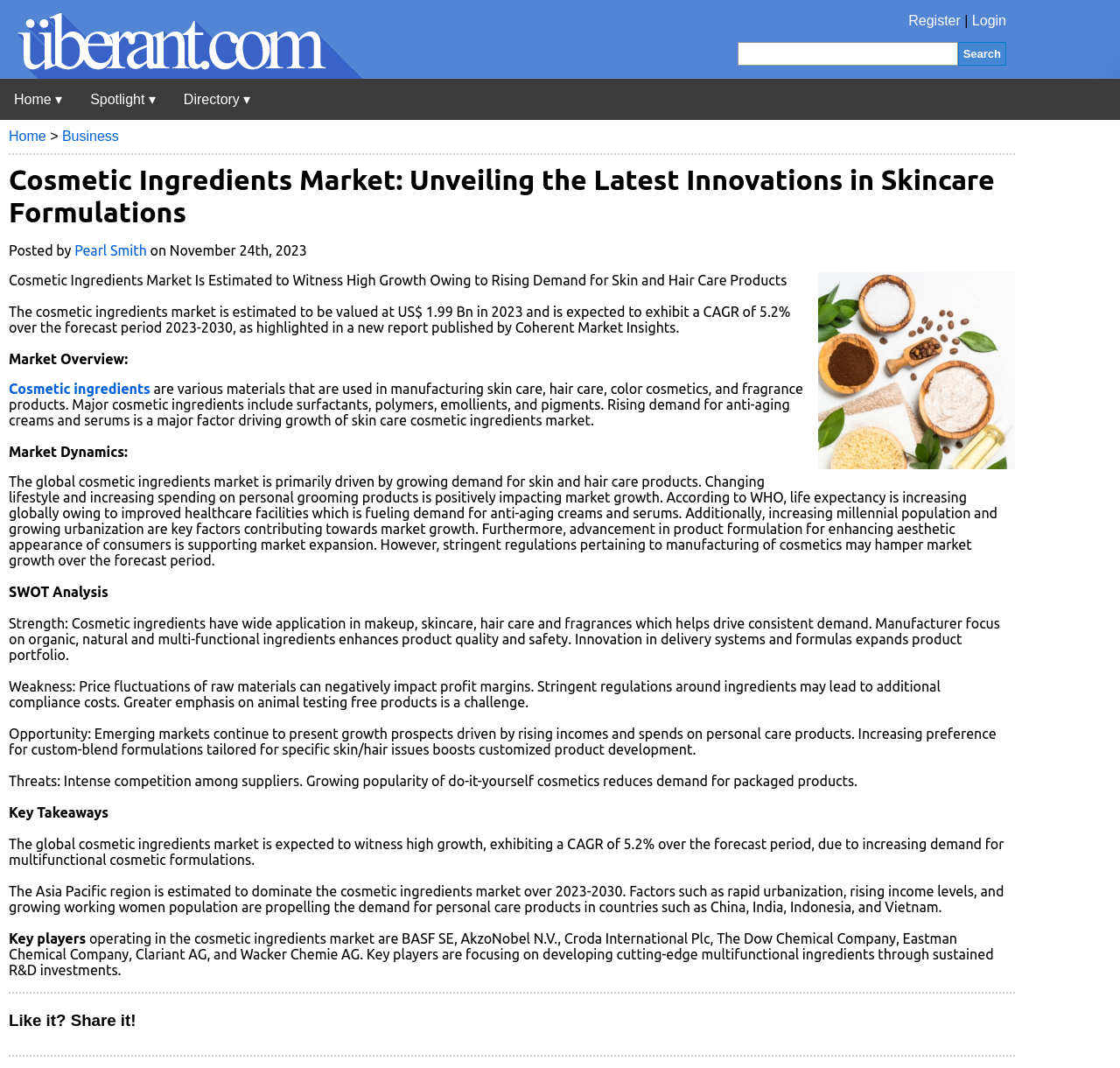Provide the bounding box coordinates for the UI element described in this sentence: "name="keyword"". The coordinates should be four float values between 0 and 1, i.e., [left, top, right, bottom].

[0.658, 0.039, 0.855, 0.061]